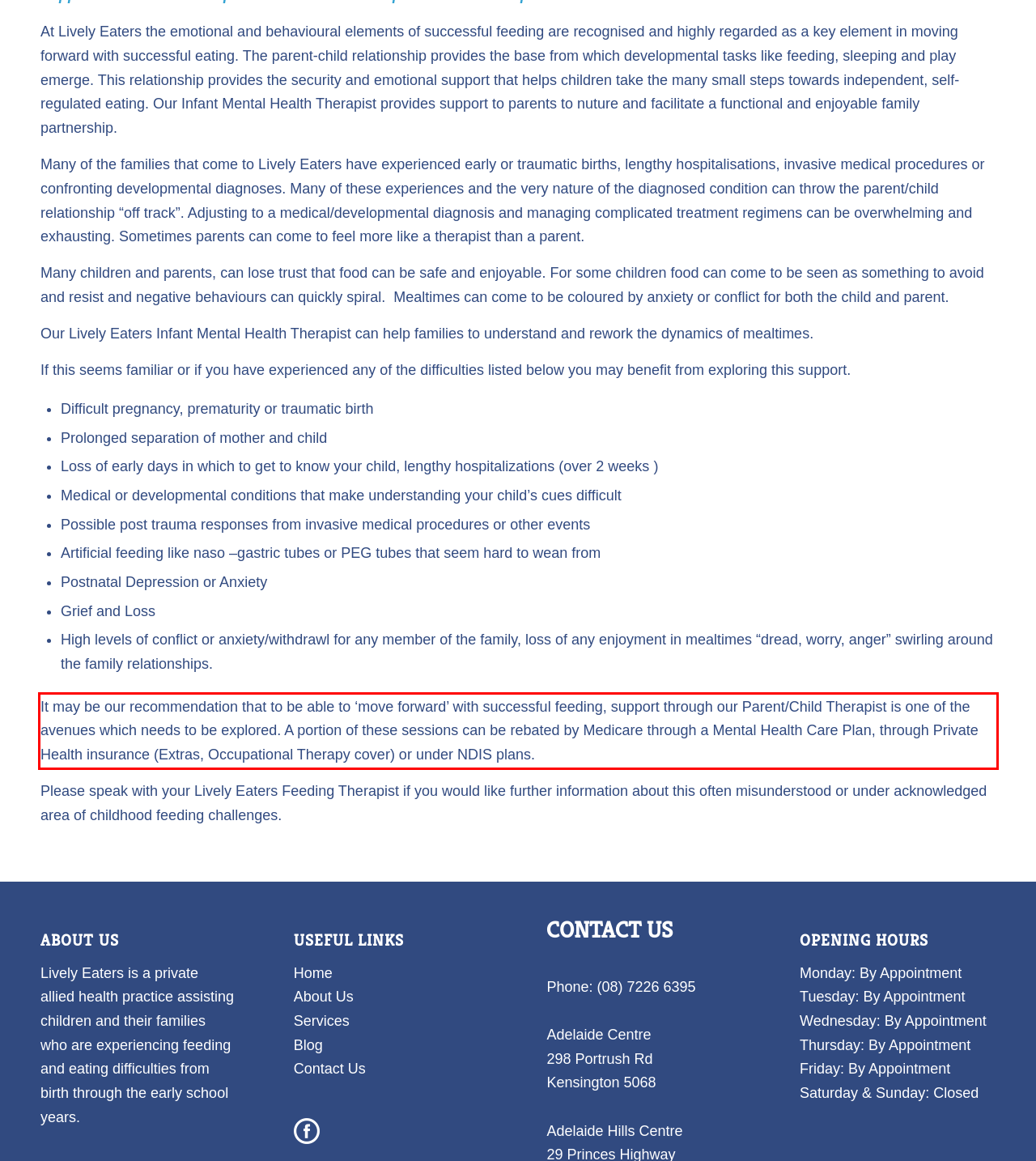Given a screenshot of a webpage containing a red rectangle bounding box, extract and provide the text content found within the red bounding box.

It may be our recommendation that to be able to ‘move forward’ with successful feeding, support through our Parent/Child Therapist is one of the avenues which needs to be explored. A portion of these sessions can be rebated by Medicare through a Mental Health Care Plan, through Private Health insurance (Extras, Occupational Therapy cover) or under NDIS plans.